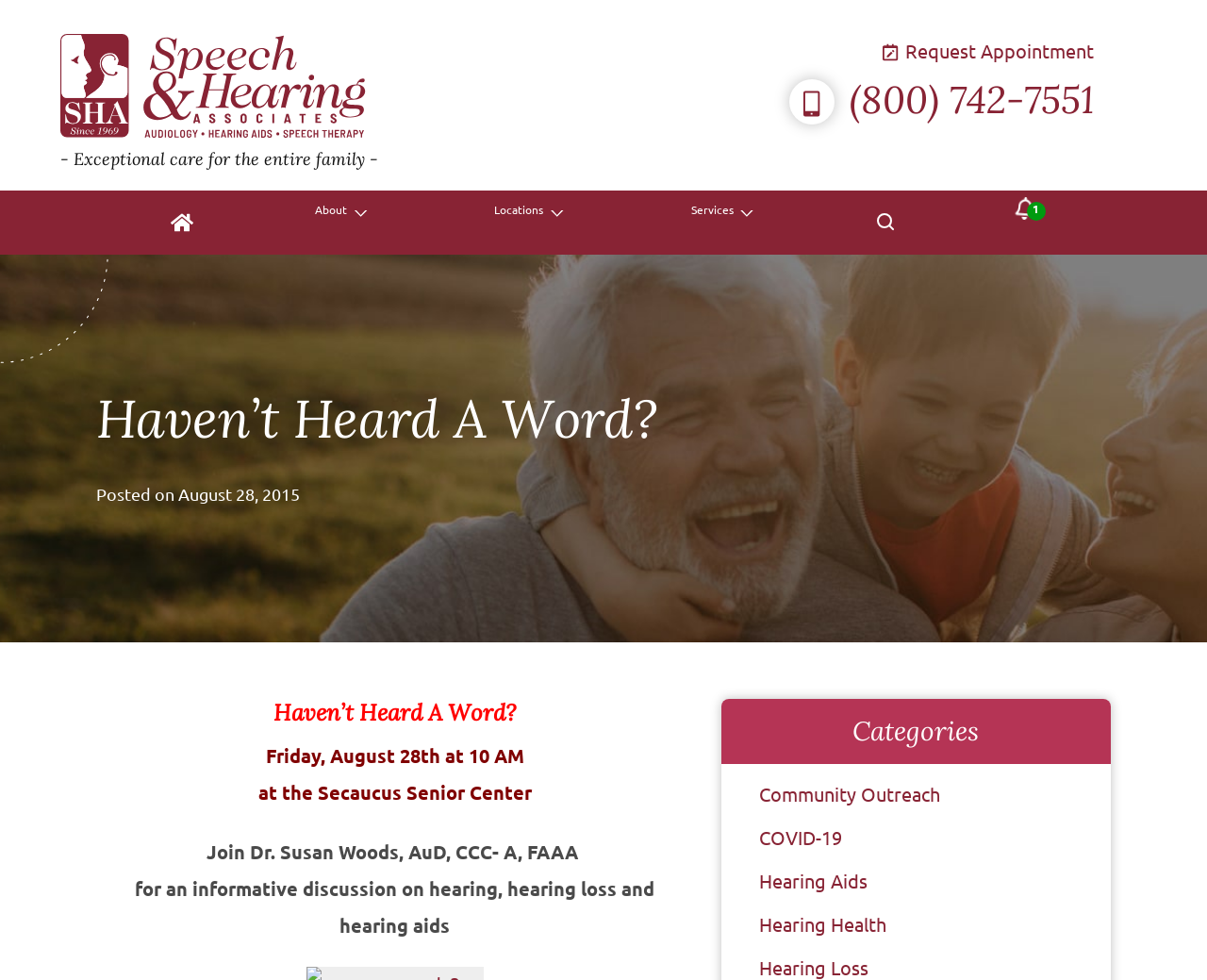Give a one-word or one-phrase response to the question:
How many menu items are in the horizontal menu bar?

6